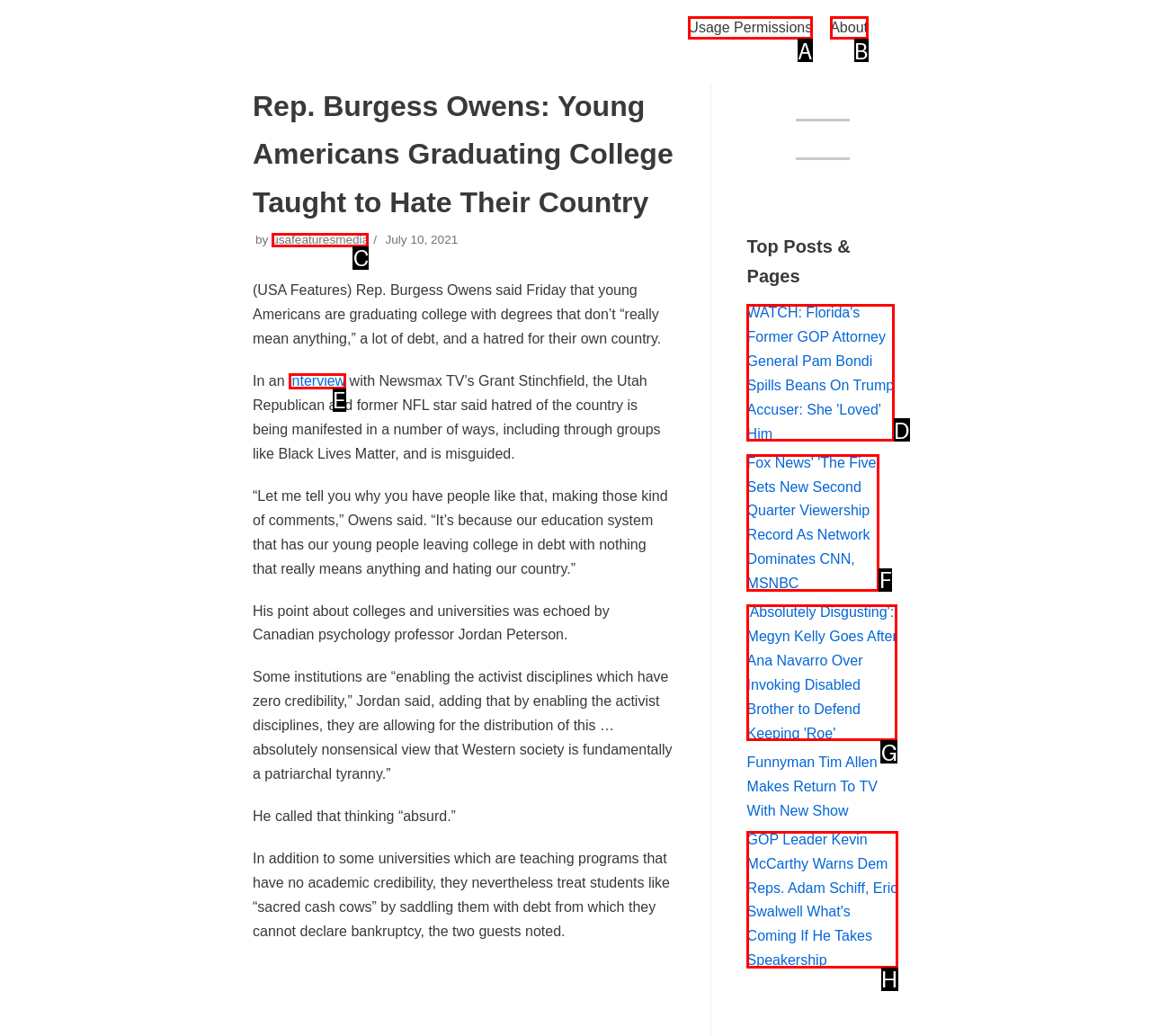Select the letter of the UI element you need to click on to fulfill this task: Click on the 'prev' button. Write down the letter only.

None